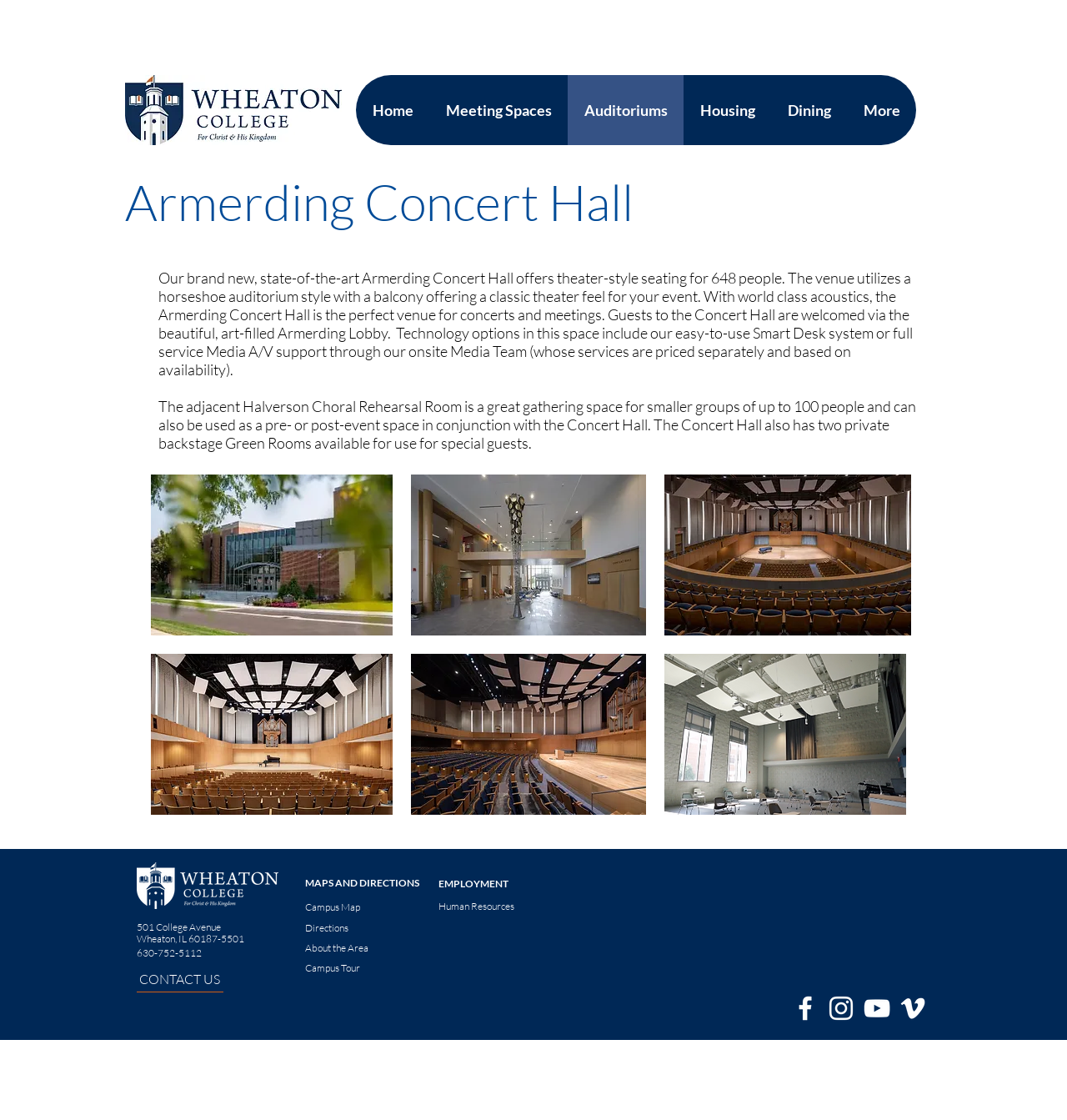Describe every aspect of the webpage in a detailed manner.

The webpage is about the Armerding Concert Hall at Wheaton College, which is a venue for events and concerts. At the top left corner, there is a Wheaton College logo, and next to it, a navigation menu with links to different sections of the website, including "Home", "Meeting Spaces", "Auditoriums", "Housing", "Dining", and "More".

Below the navigation menu, there is a main section that takes up most of the page. It starts with a heading that reads "Armerding Concert Hall" and is followed by a paragraph of text that describes the concert hall's features, including its seating capacity, auditorium style, and technology options. 

Below the text, there are five images that showcase the concert hall's exterior, lobby, interior, and side view, as well as the Halverson Choral Rehearsal Room. 

At the bottom of the page, there is a section with contact information, including the college's address, phone number, and a link to "CONTACT US". There are also links to "MAPS AND DIRECTIONS", "EMPLOYMENT", and a social media bar with links to Facebook, Instagram, YouTube, and Vimeo.